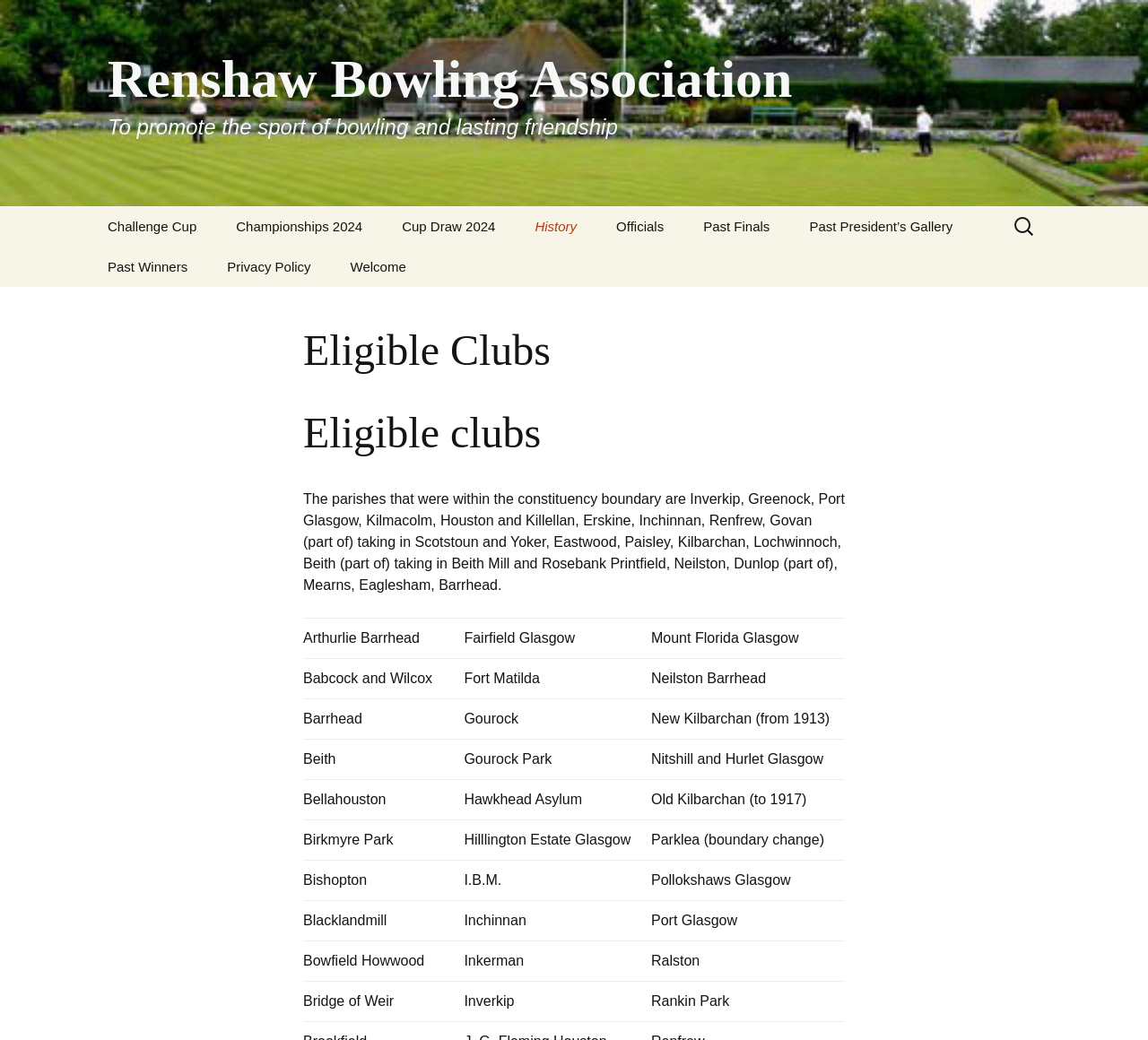How many eligible clubs are listed on the webpage?
Look at the image and provide a short answer using one word or a phrase.

20